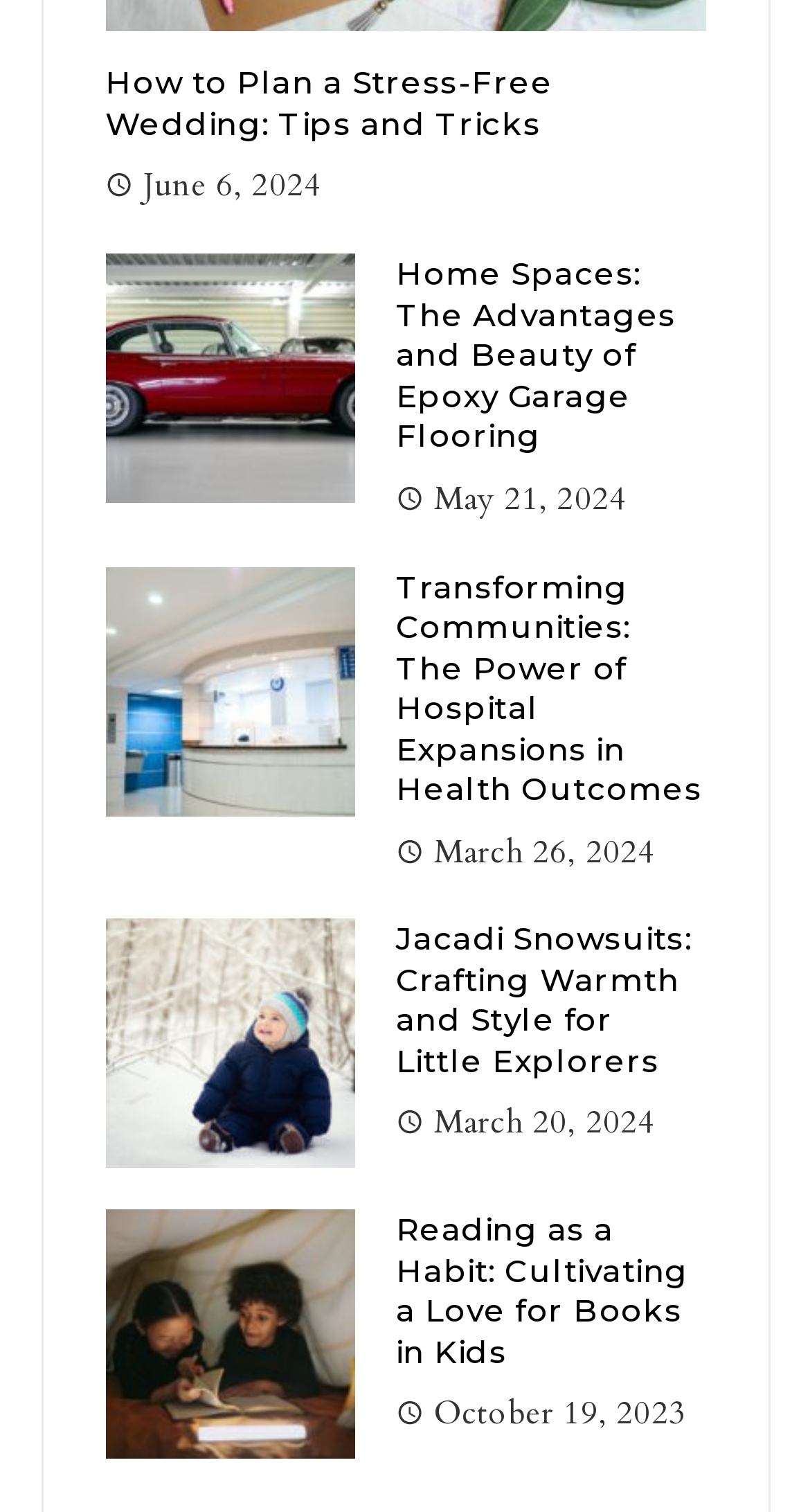Please identify the bounding box coordinates of the region to click in order to complete the task: "Read about hospital expansions and their impact on health outcomes". The coordinates must be four float numbers between 0 and 1, specified as [left, top, right, bottom].

[0.488, 0.375, 0.867, 0.535]